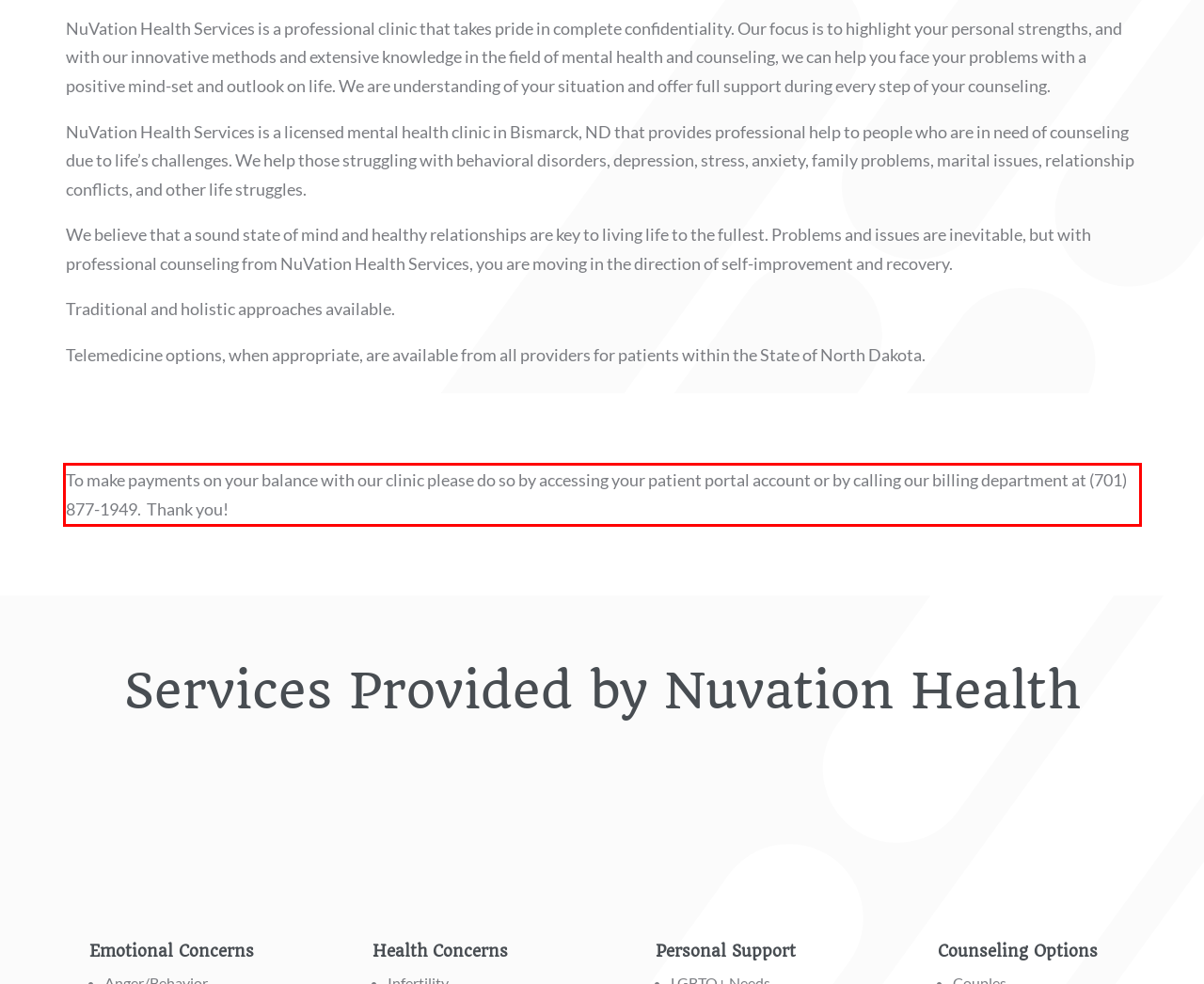With the given screenshot of a webpage, locate the red rectangle bounding box and extract the text content using OCR.

To make payments on your balance with our clinic please do so by accessing your patient portal account or by calling our billing department at (701) 877-1949. Thank you!